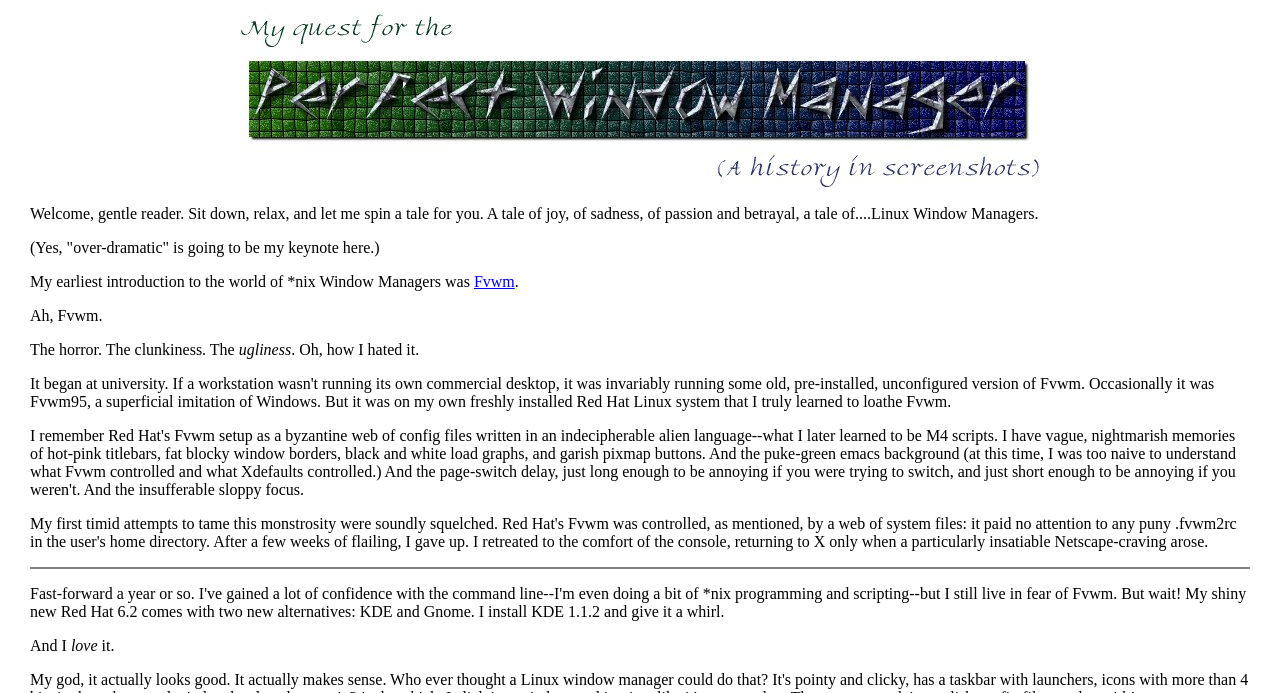What is the last word in the second paragraph?
Using the image, respond with a single word or phrase.

it